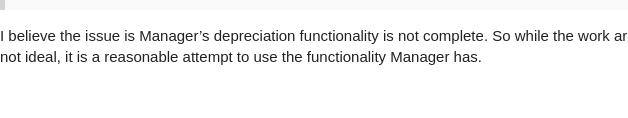Use a single word or phrase to answer the question:
What is the software referred to as?

Manager